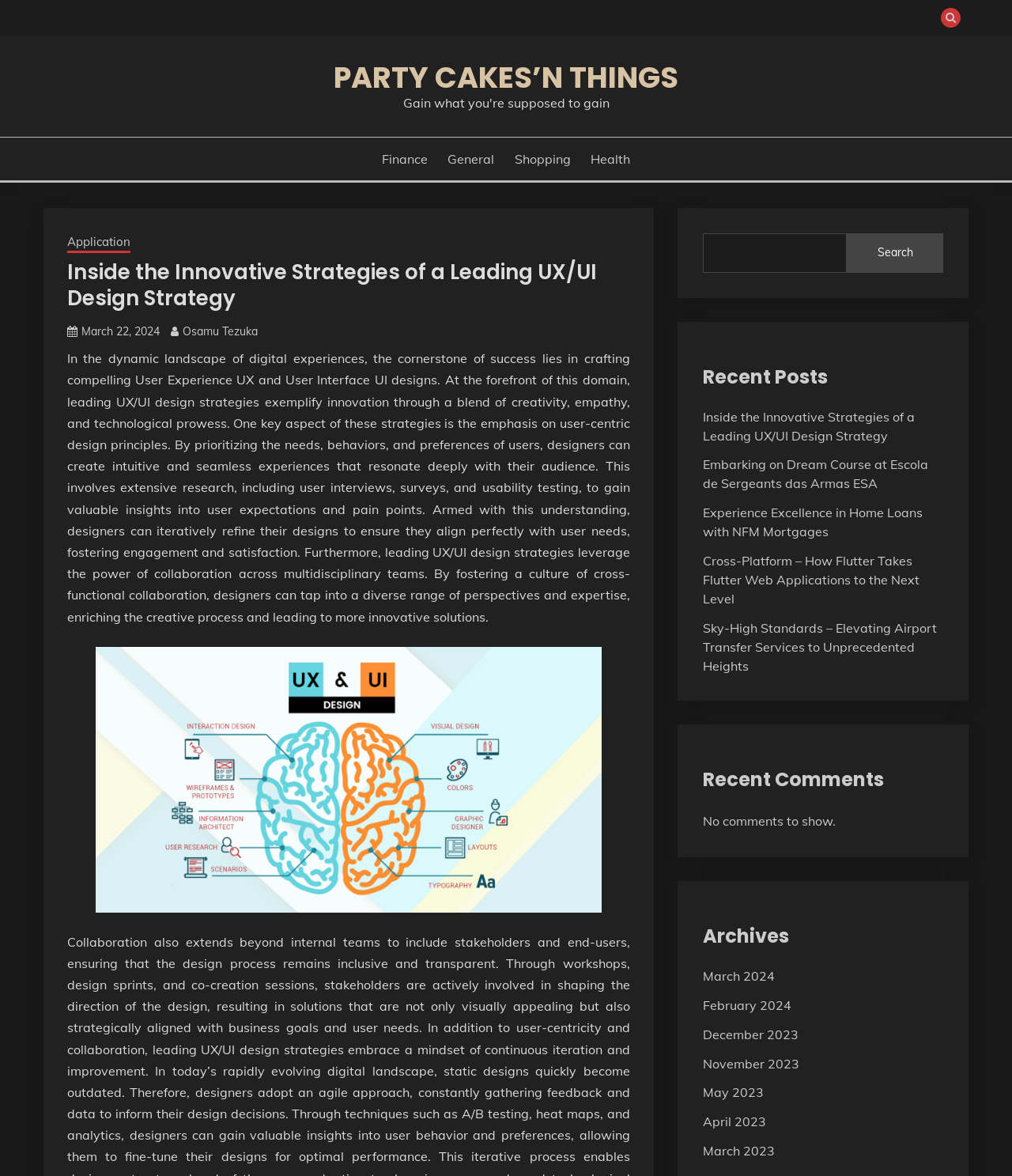What are the categories listed on the website?
Using the image, give a concise answer in the form of a single word or short phrase.

Finance, General, Shopping, Health